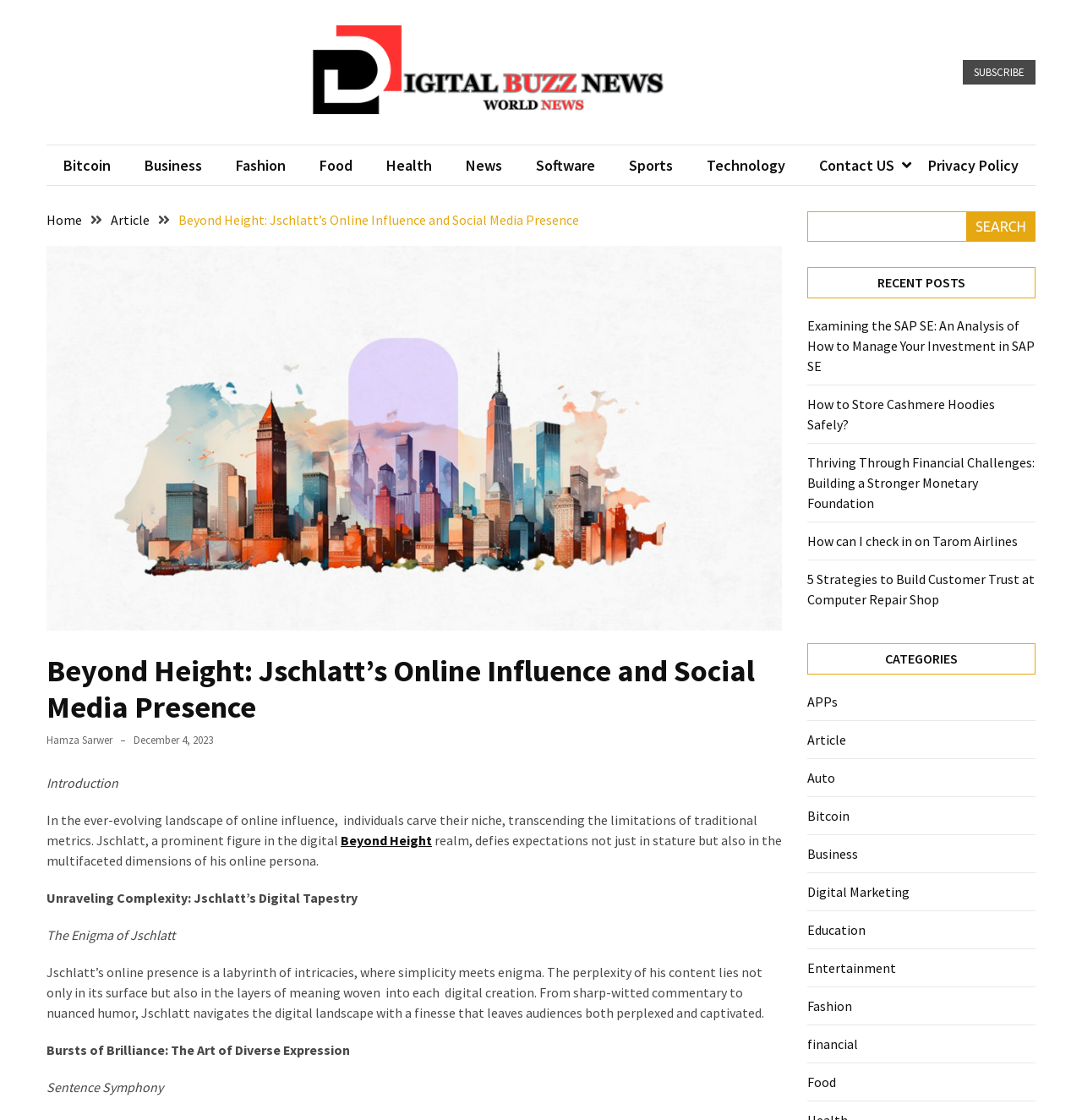Using floating point numbers between 0 and 1, provide the bounding box coordinates in the format (top-left x, top-left y, bottom-right x, bottom-right y). Locate the UI element described here: Retainer Agreements

None